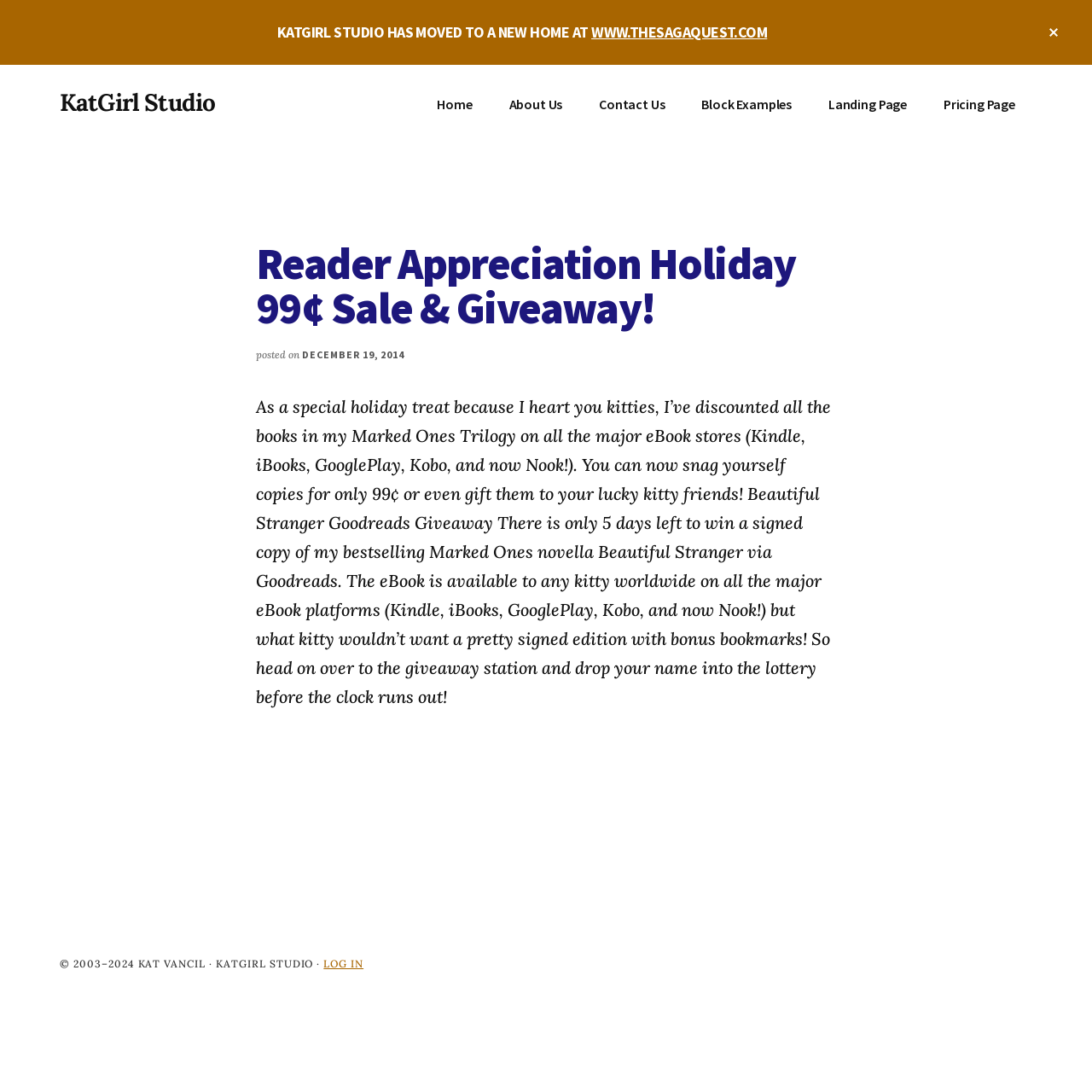Can you give a detailed response to the following question using the information from the image? How many links are in the main navigation?

The main navigation is located at the top of the webpage, and it contains links to 'Home', 'About Us', 'Contact Us', 'Block Examples', 'Landing Page', and 'Pricing Page'. Therefore, there are 6 links in the main navigation.